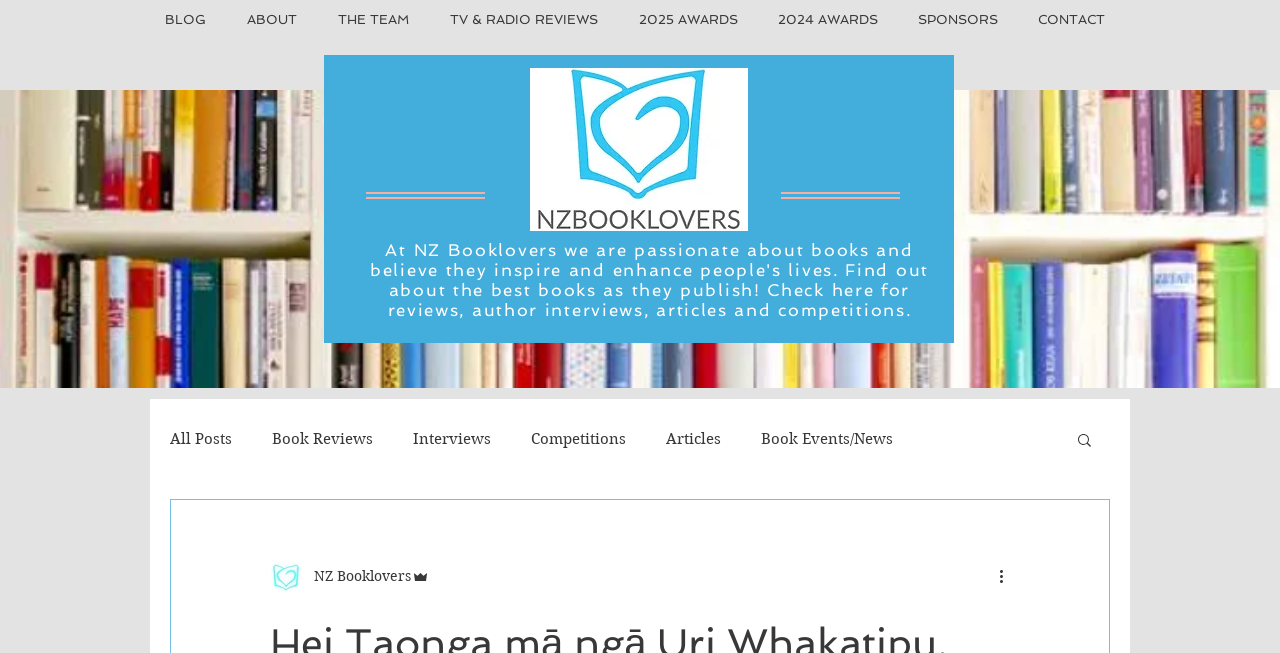Can users interact with the website's authors?
Respond to the question with a single word or phrase according to the image.

Yes